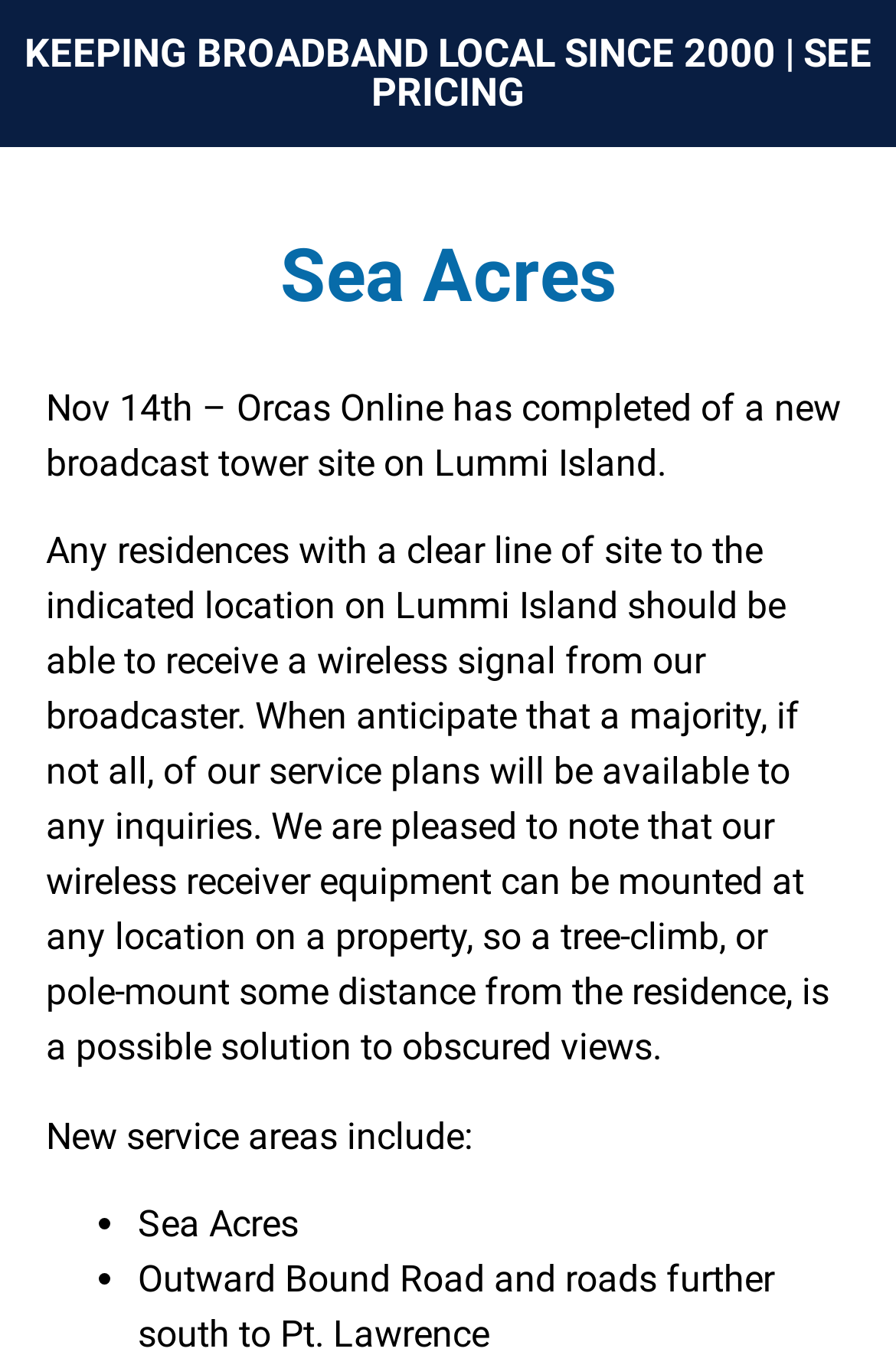What is the name of the company mentioned on the webpage? Observe the screenshot and provide a one-word or short phrase answer.

Orcas Online